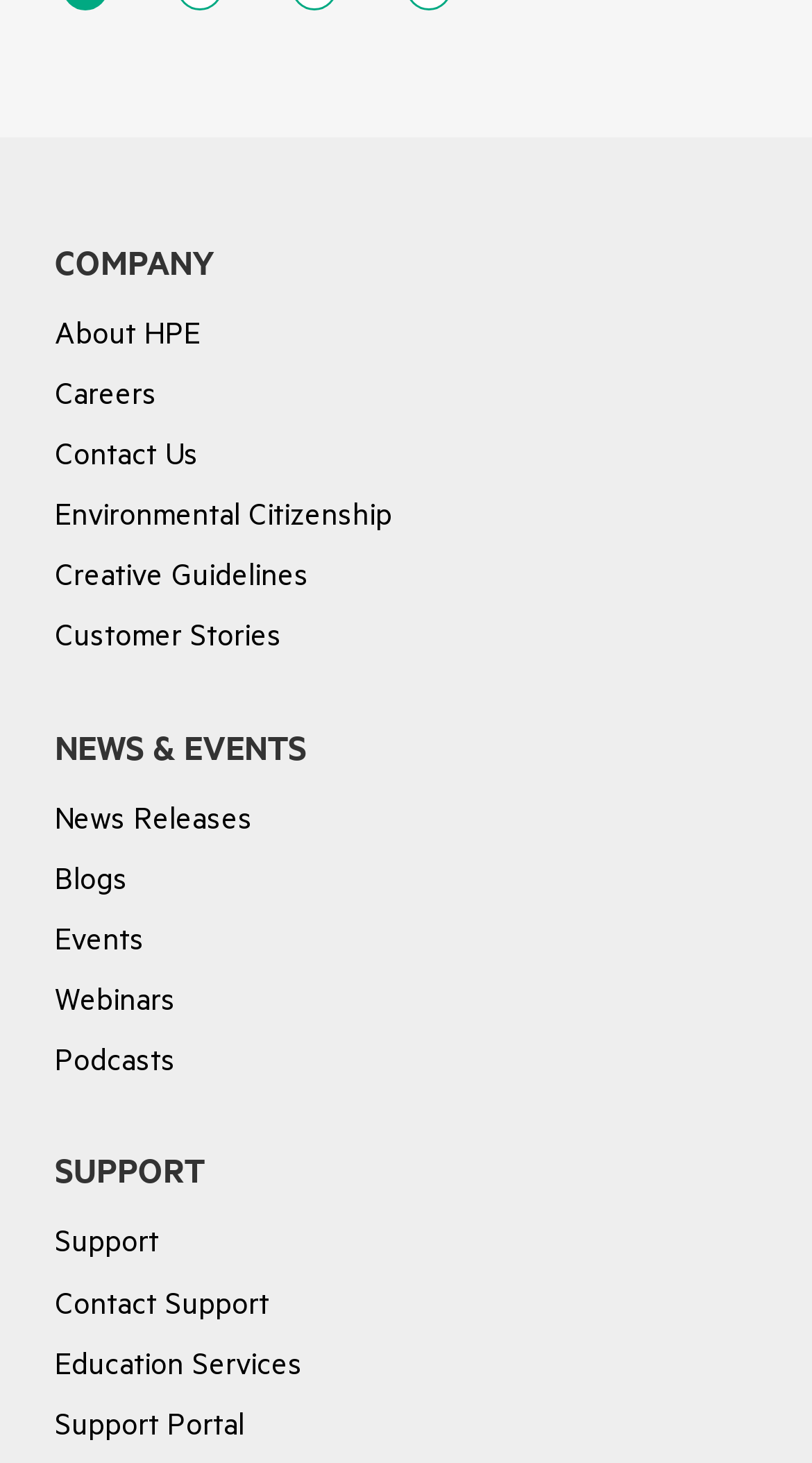Find the bounding box coordinates of the element's region that should be clicked in order to follow the given instruction: "Explore customer stories". The coordinates should consist of four float numbers between 0 and 1, i.e., [left, top, right, bottom].

[0.068, 0.422, 0.347, 0.458]